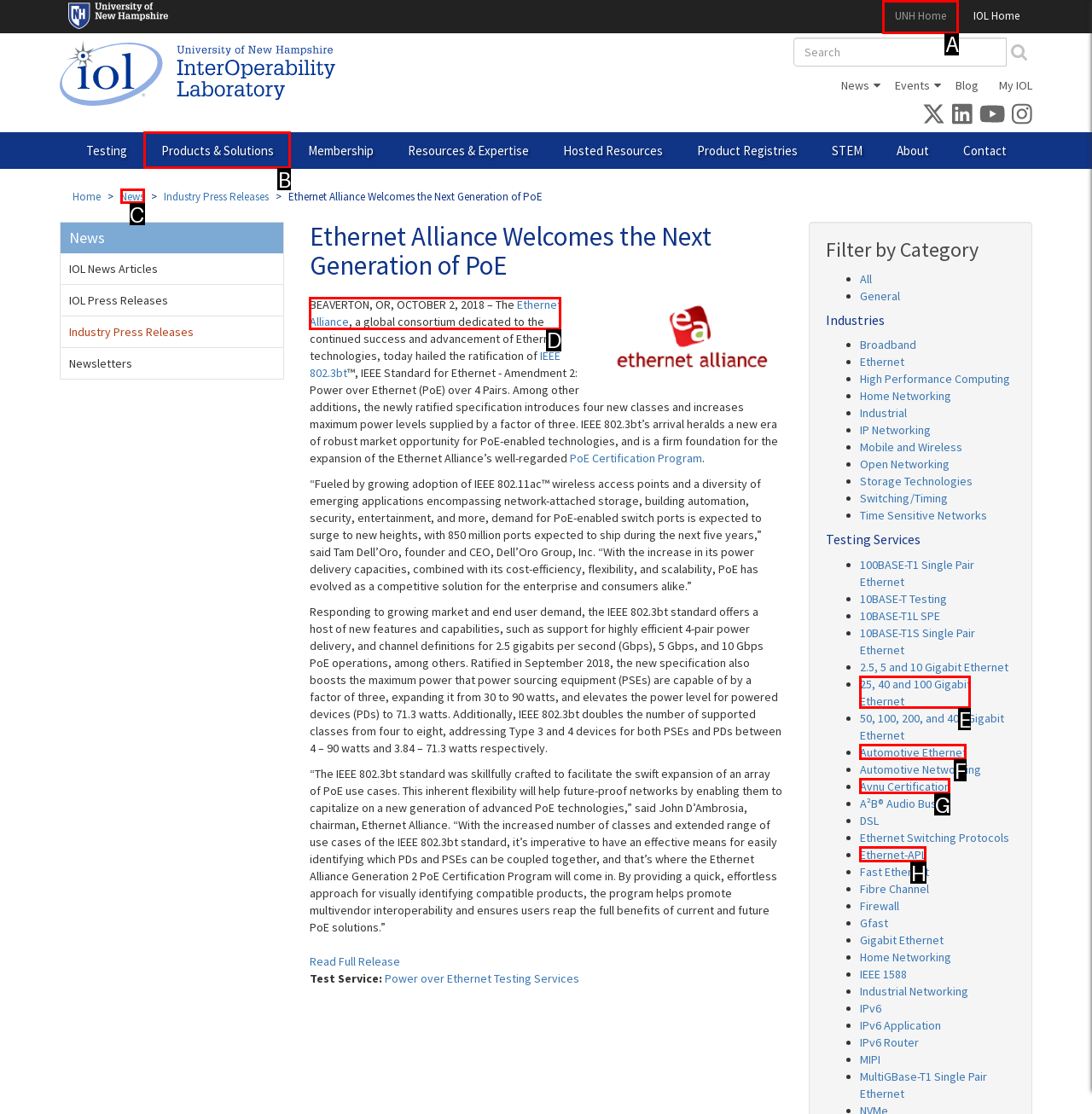For the task: Click on 'High 10 YouTube Clips About C', tell me the letter of the option you should click. Answer with the letter alone.

None